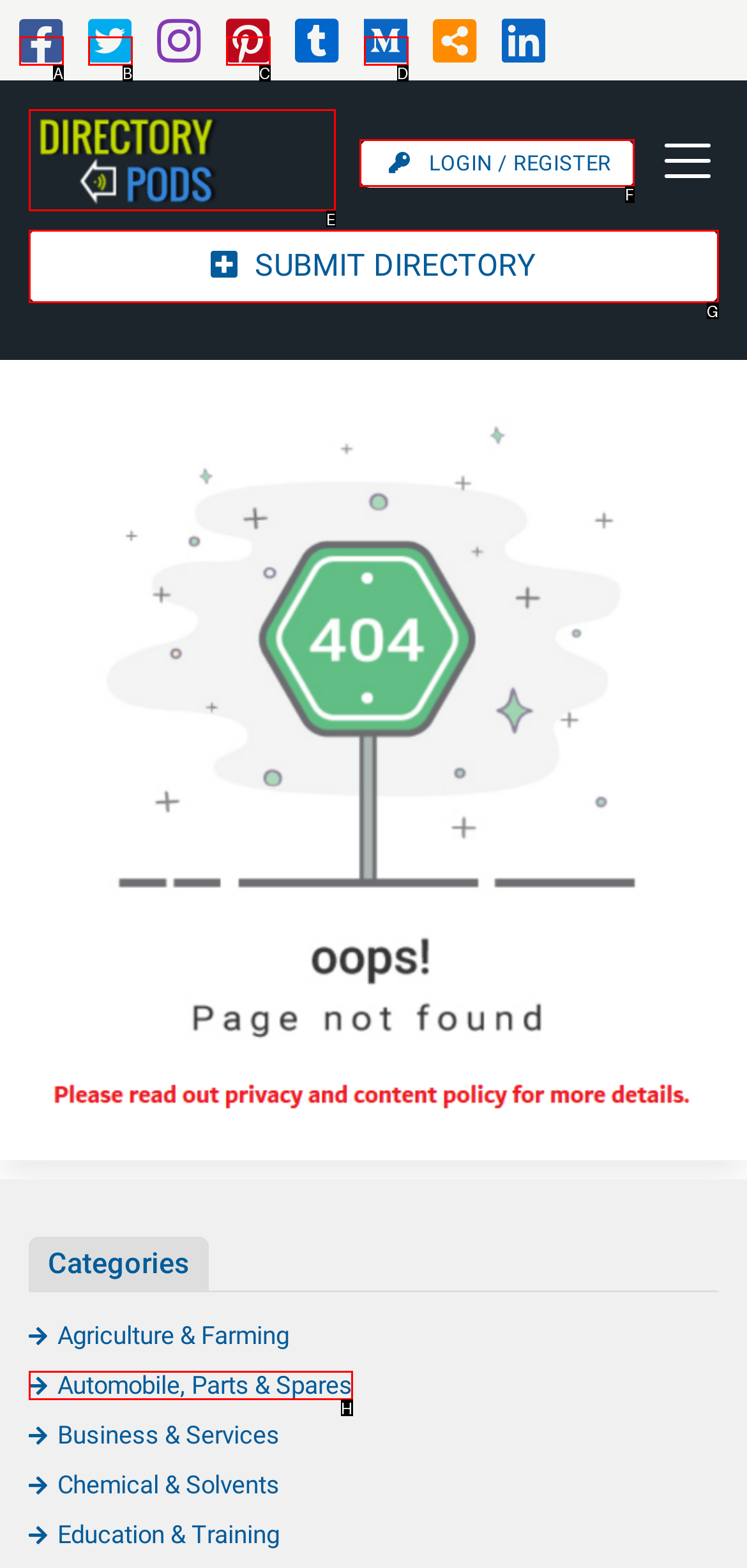Tell me which one HTML element I should click to complete the following instruction: Login or register
Answer with the option's letter from the given choices directly.

F